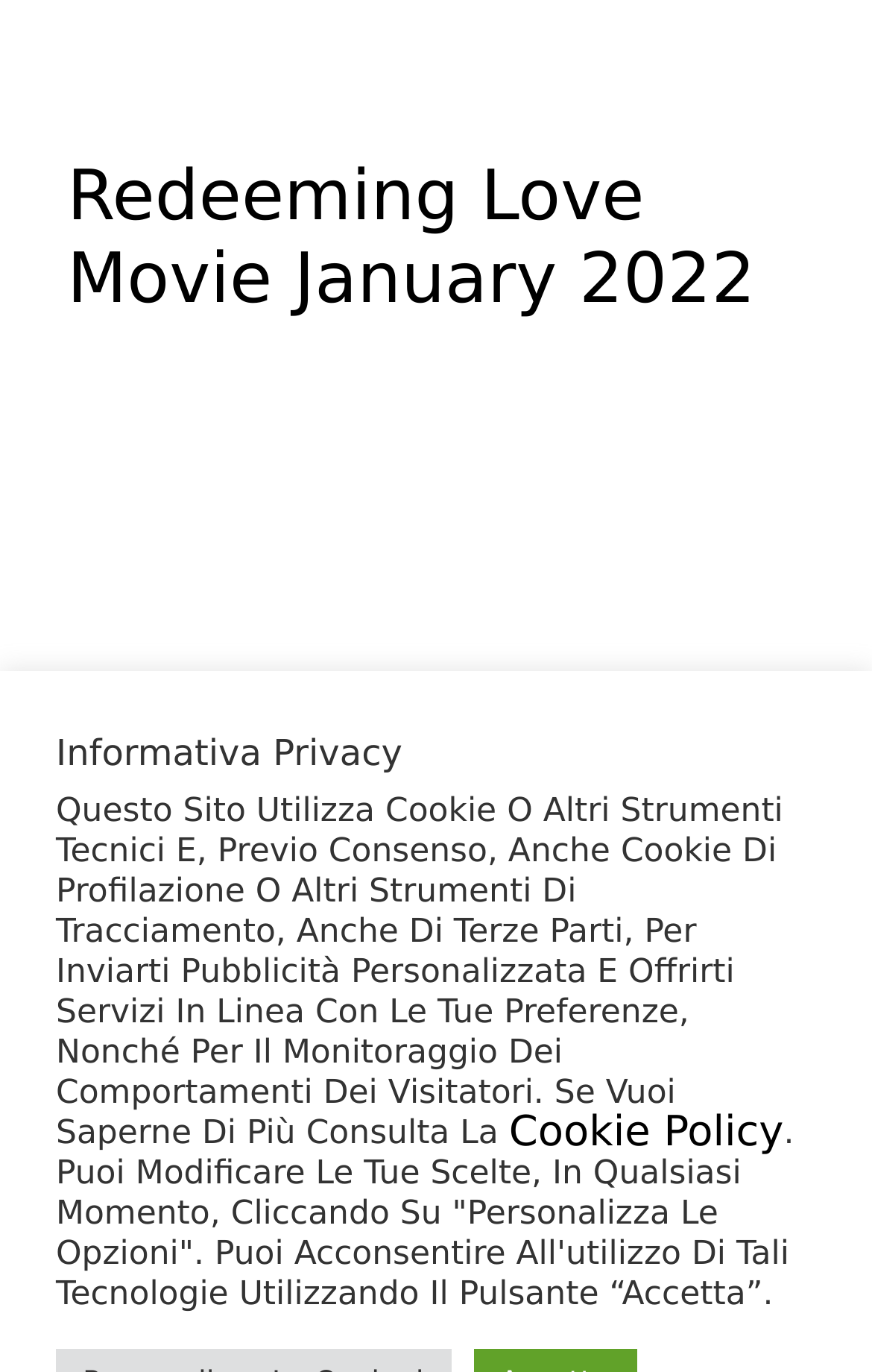Locate and extract the text of the main heading on the webpage.

Redeeming Love Movie January 2022